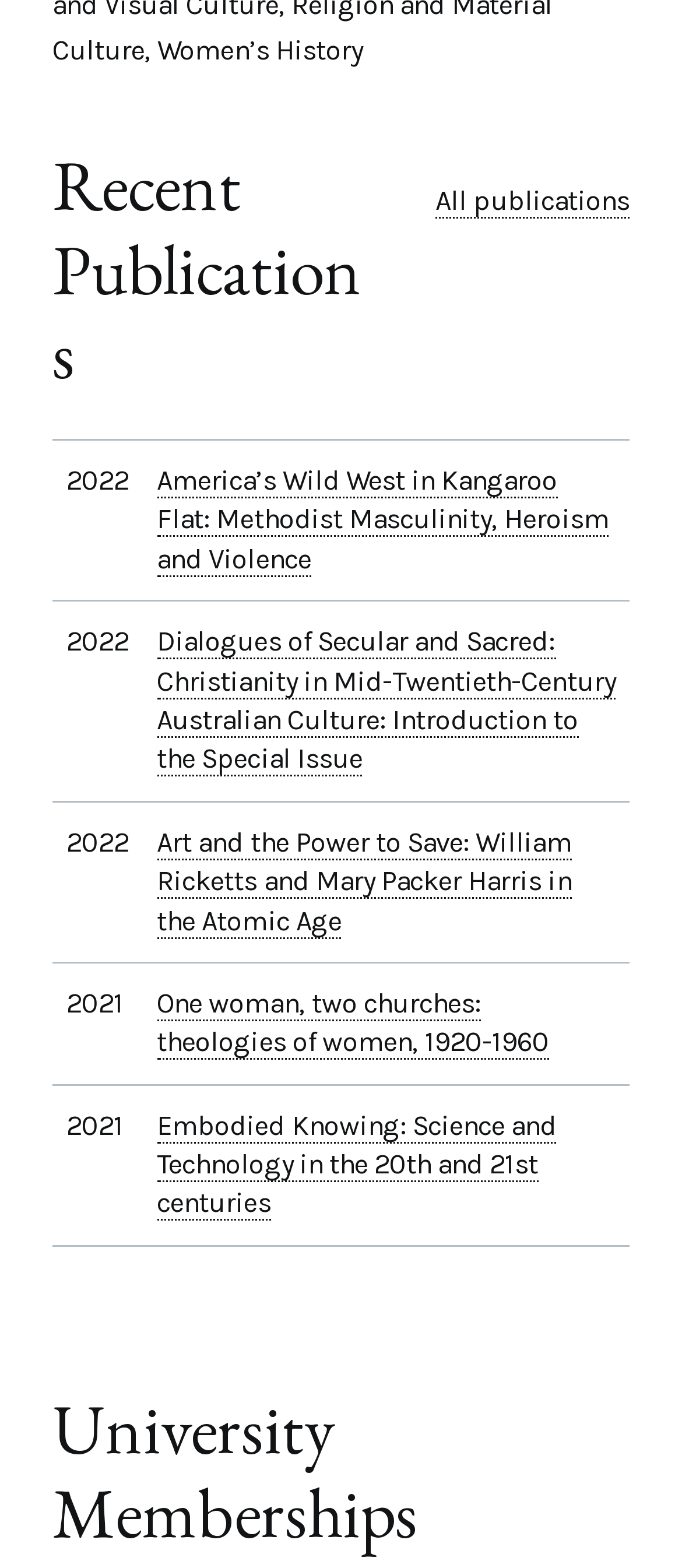How many links are there in the table?
From the image, respond with a single word or phrase.

5